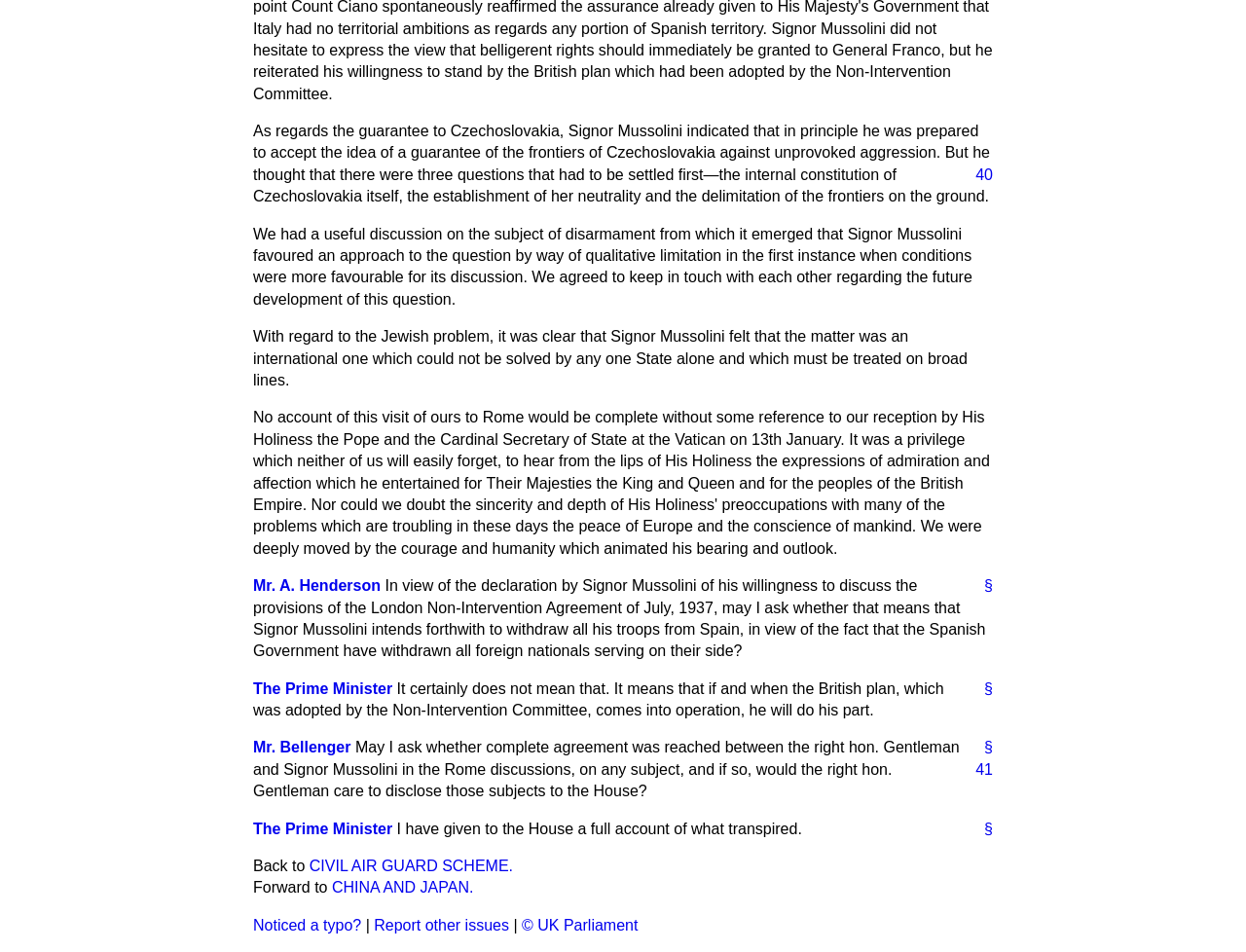Please specify the bounding box coordinates of the element that should be clicked to execute the given instruction: 'Click on 'Report other issues''. Ensure the coordinates are four float numbers between 0 and 1, expressed as [left, top, right, bottom].

[0.3, 0.963, 0.409, 0.98]